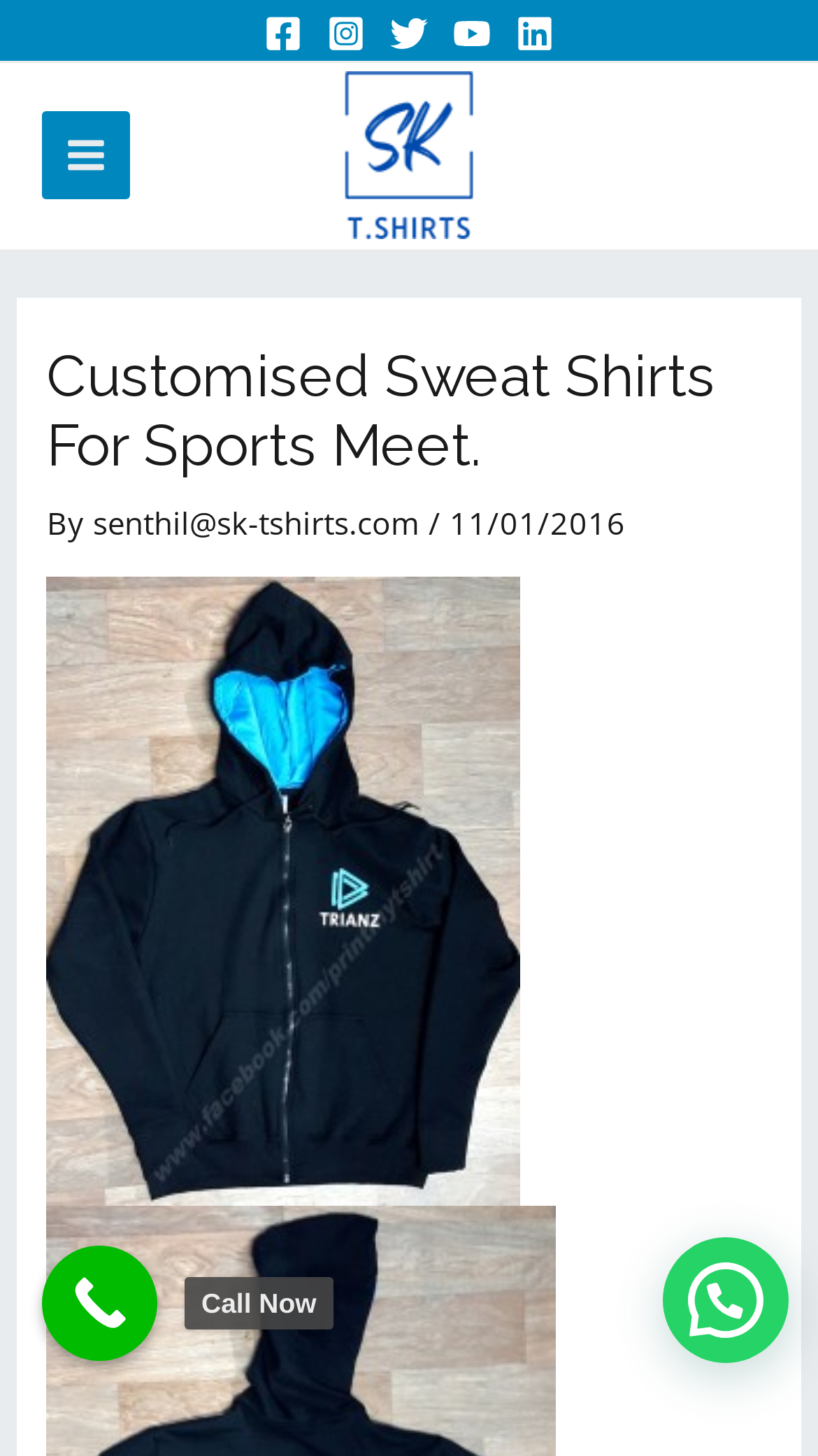Provide the bounding box coordinates of the HTML element described by the text: "Main Menu".

[0.051, 0.077, 0.159, 0.137]